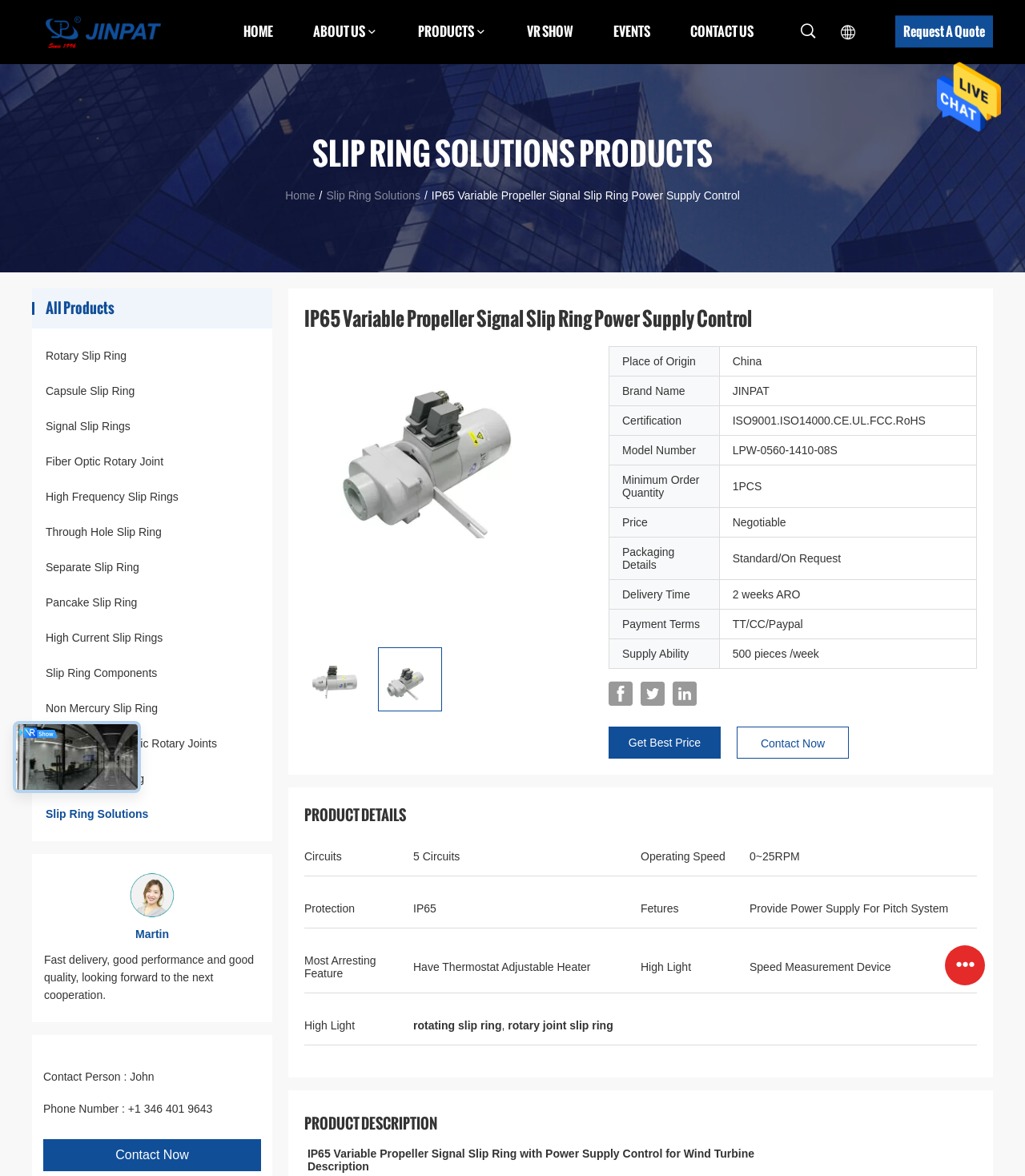Determine the bounding box coordinates for the clickable element to execute this instruction: "Click the 'Send Message' button". Provide the coordinates as four float numbers between 0 and 1, i.e., [left, top, right, bottom].

[0.914, 0.11, 0.977, 0.121]